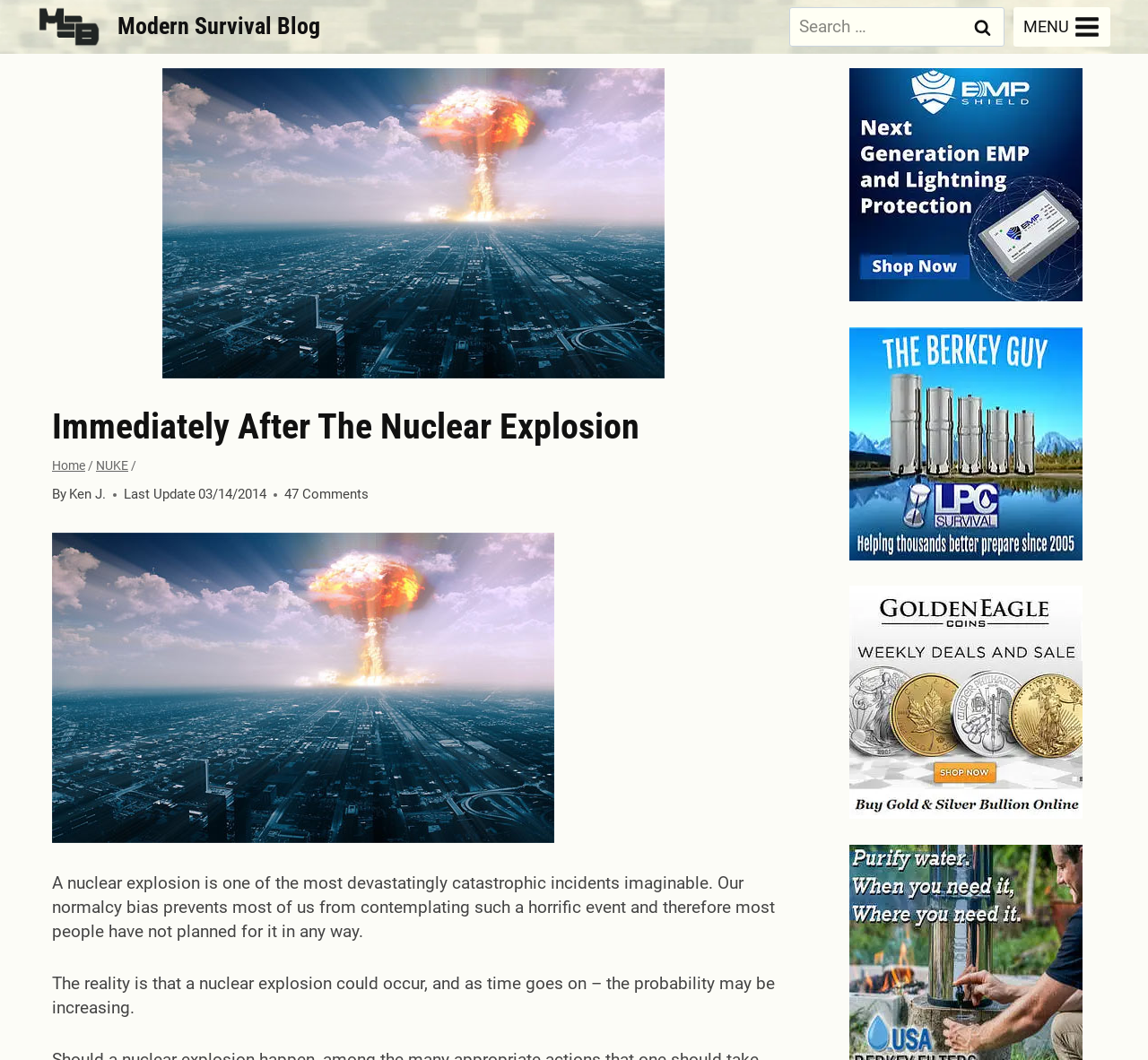Show the bounding box coordinates of the element that should be clicked to complete the task: "Click the EMP Shield link".

[0.739, 0.064, 0.943, 0.284]